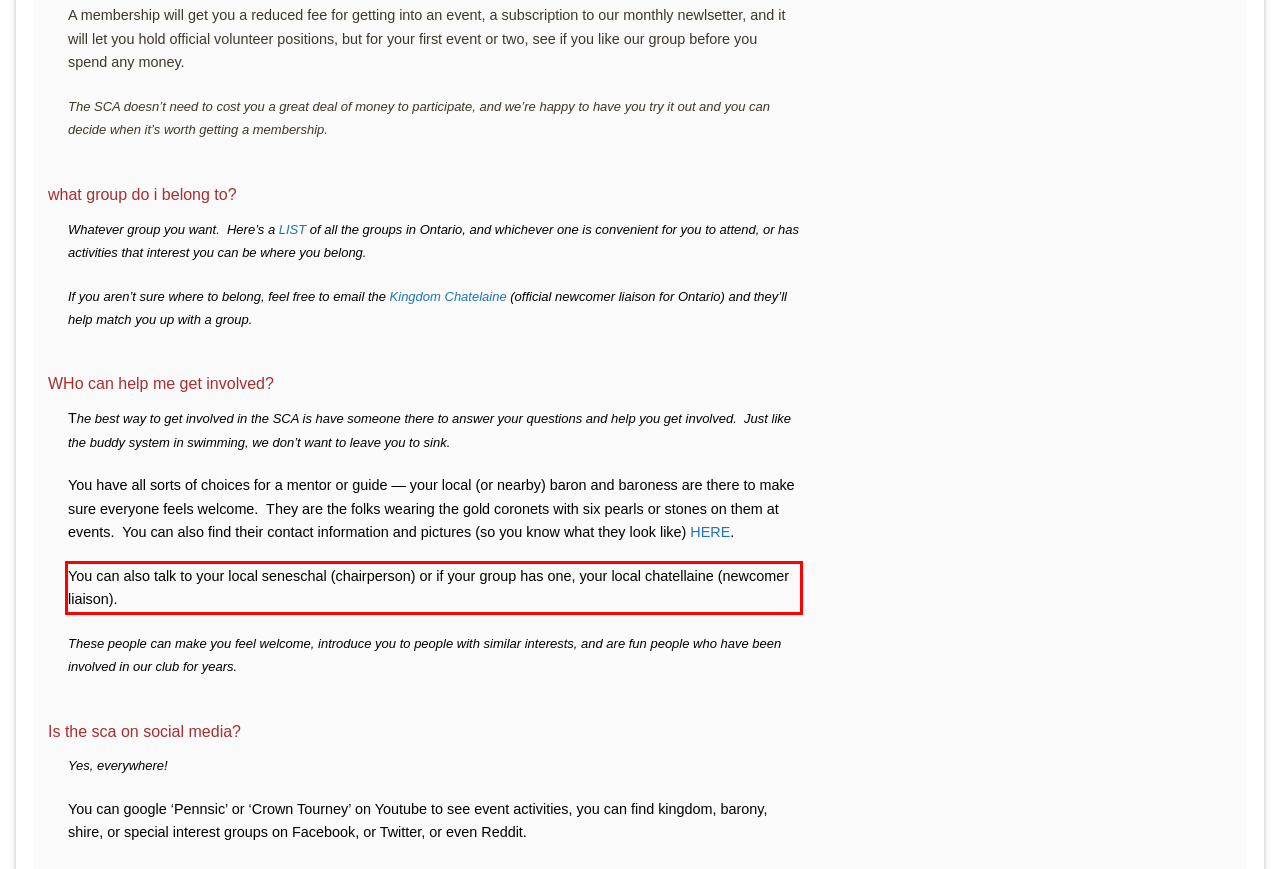From the given screenshot of a webpage, identify the red bounding box and extract the text content within it.

You can also talk to your local seneschal (chairperson) or if your group has one, your local chatellaine (newcomer liaison).